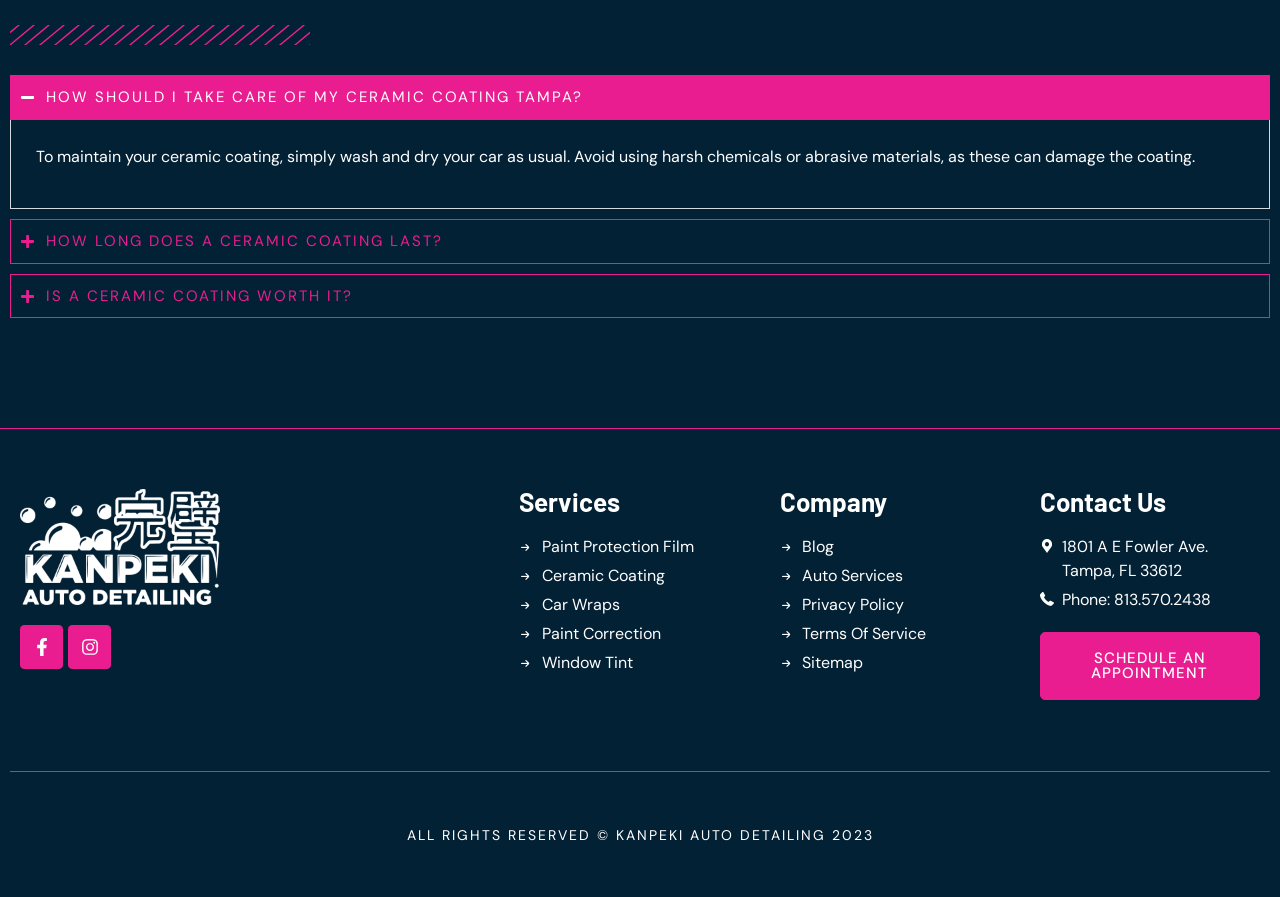How can I schedule an appointment?
Look at the image and respond with a one-word or short-phrase answer.

Click on 'SCHEDULE AN APPOINTMENT'